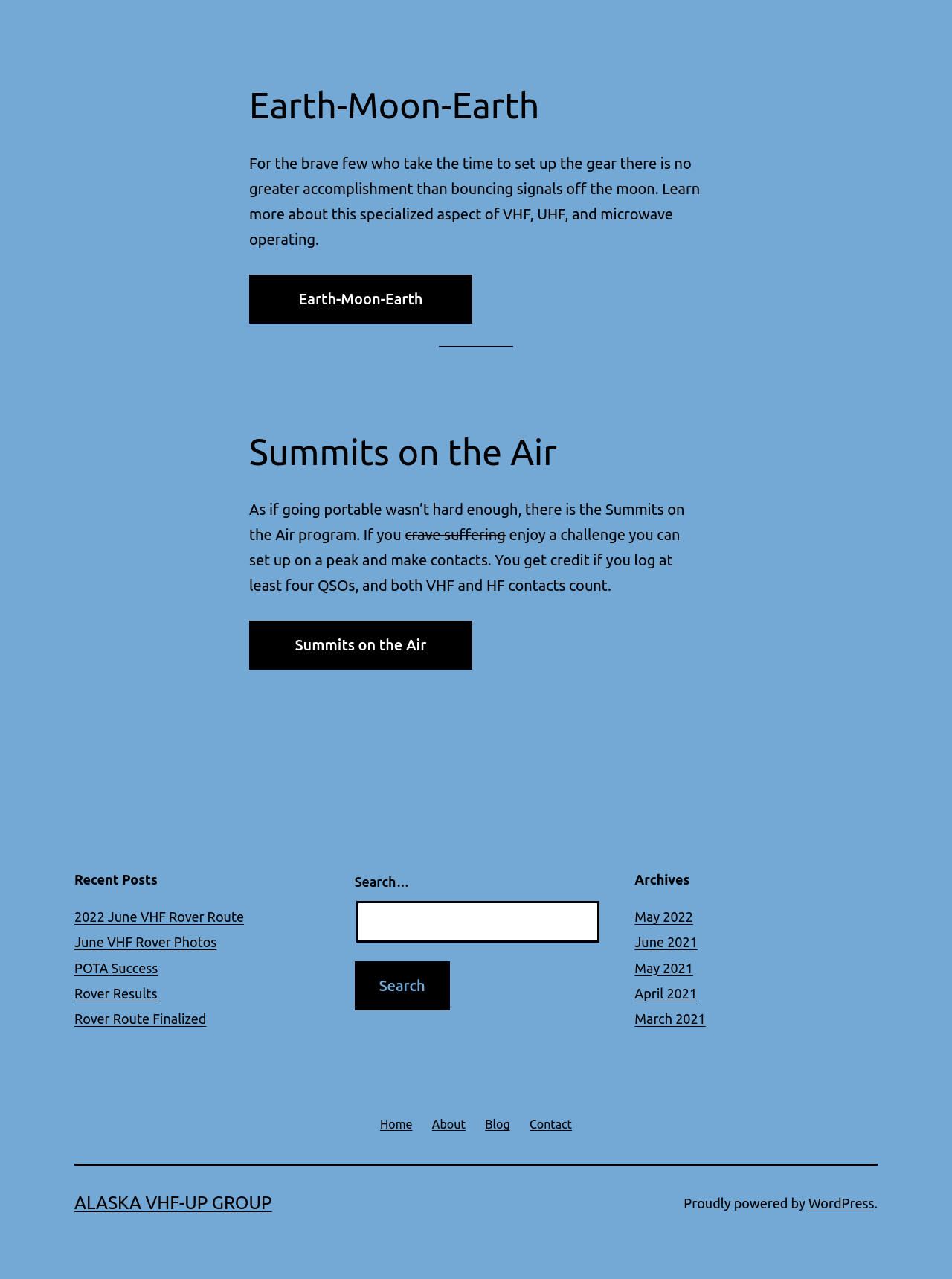Identify the bounding box coordinates of the clickable region required to complete the instruction: "Search for something". The coordinates should be given as four float numbers within the range of 0 and 1, i.e., [left, top, right, bottom].

[0.372, 0.752, 0.472, 0.79]